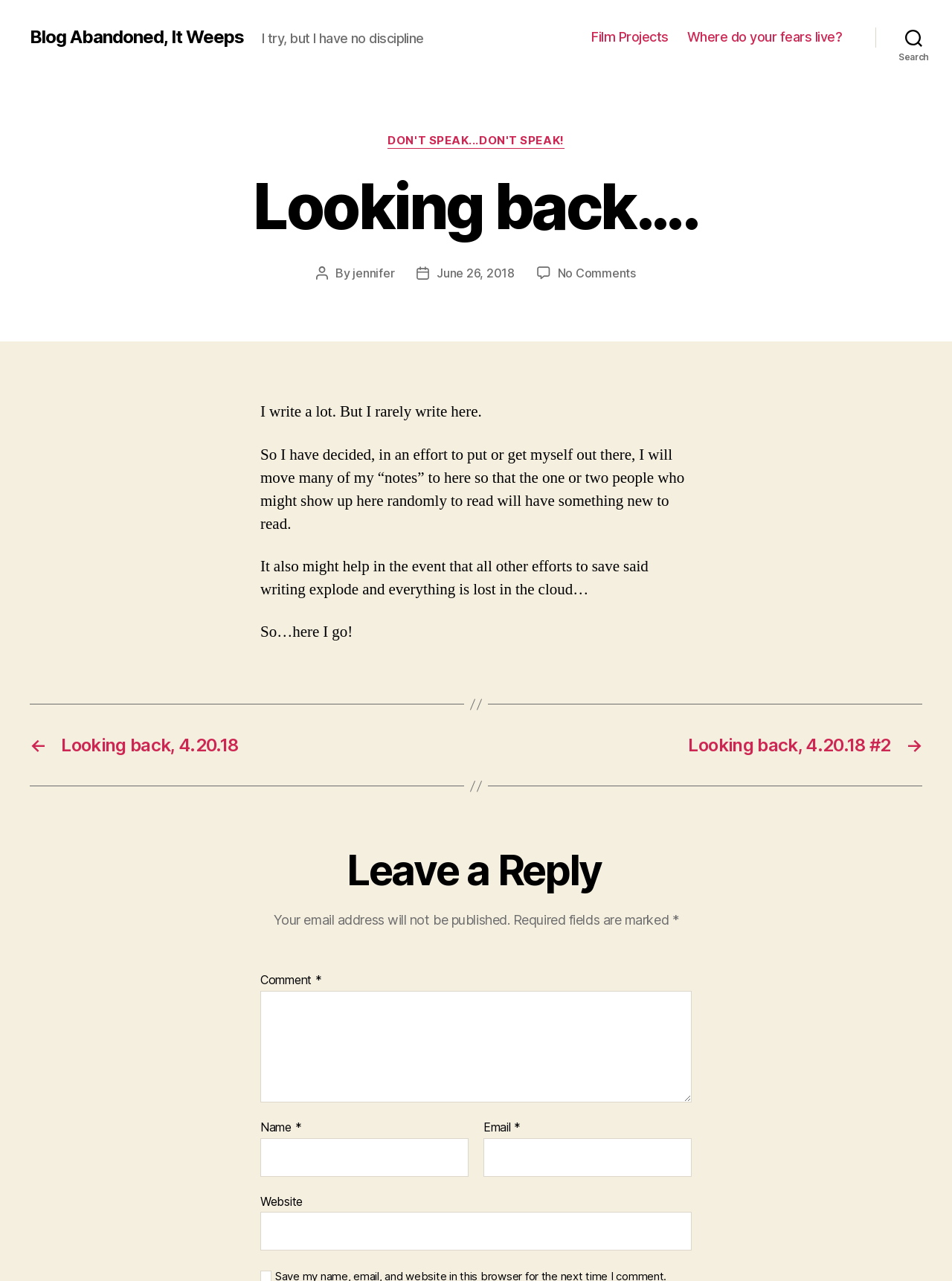Provide a brief response using a word or short phrase to this question:
What is the purpose of moving notes to this blog?

to put or get myself out there